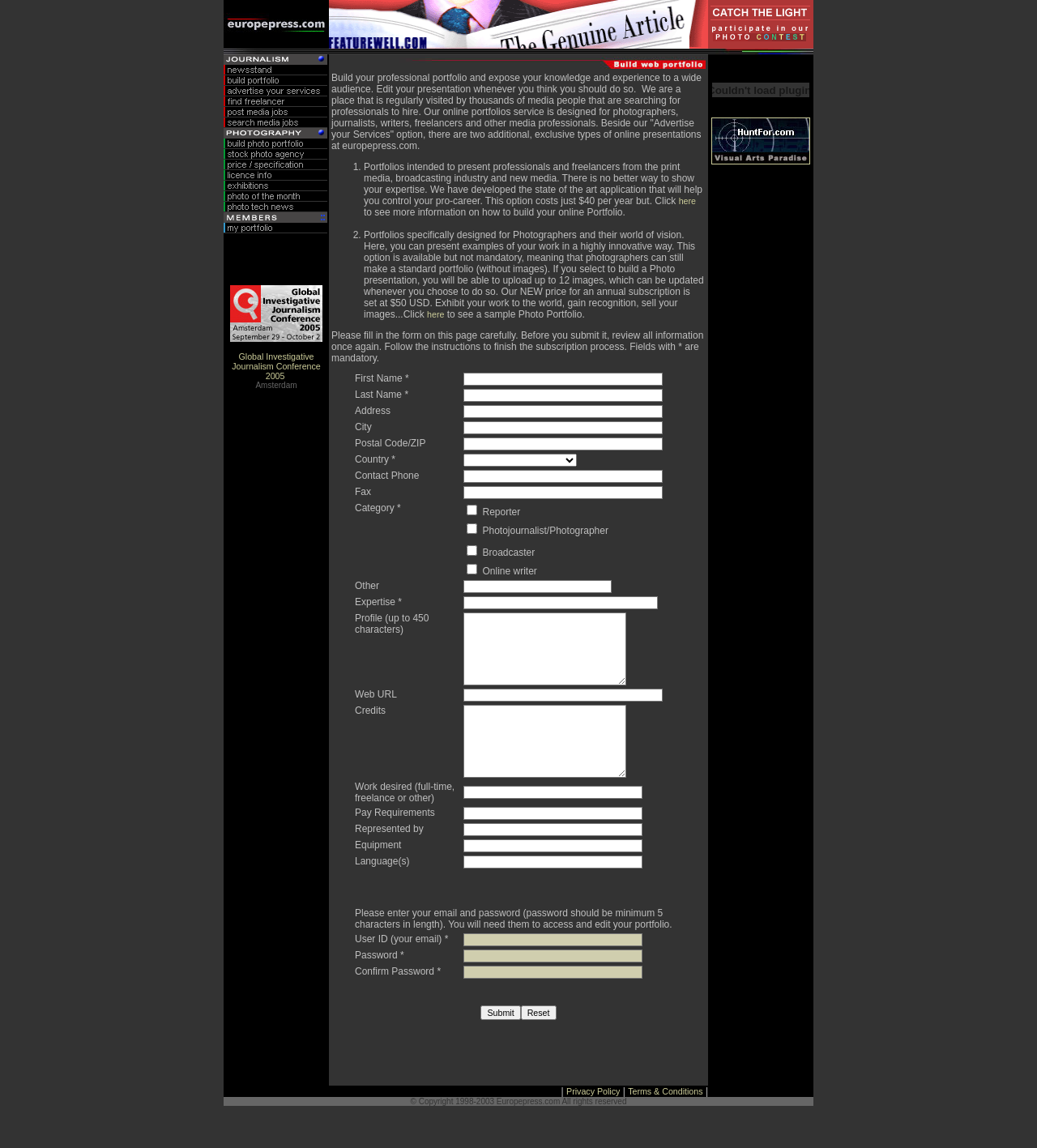Determine the bounding box coordinates for the area that should be clicked to carry out the following instruction: "Participate in the Photo Contest at Europepress".

[0.683, 0.035, 0.784, 0.044]